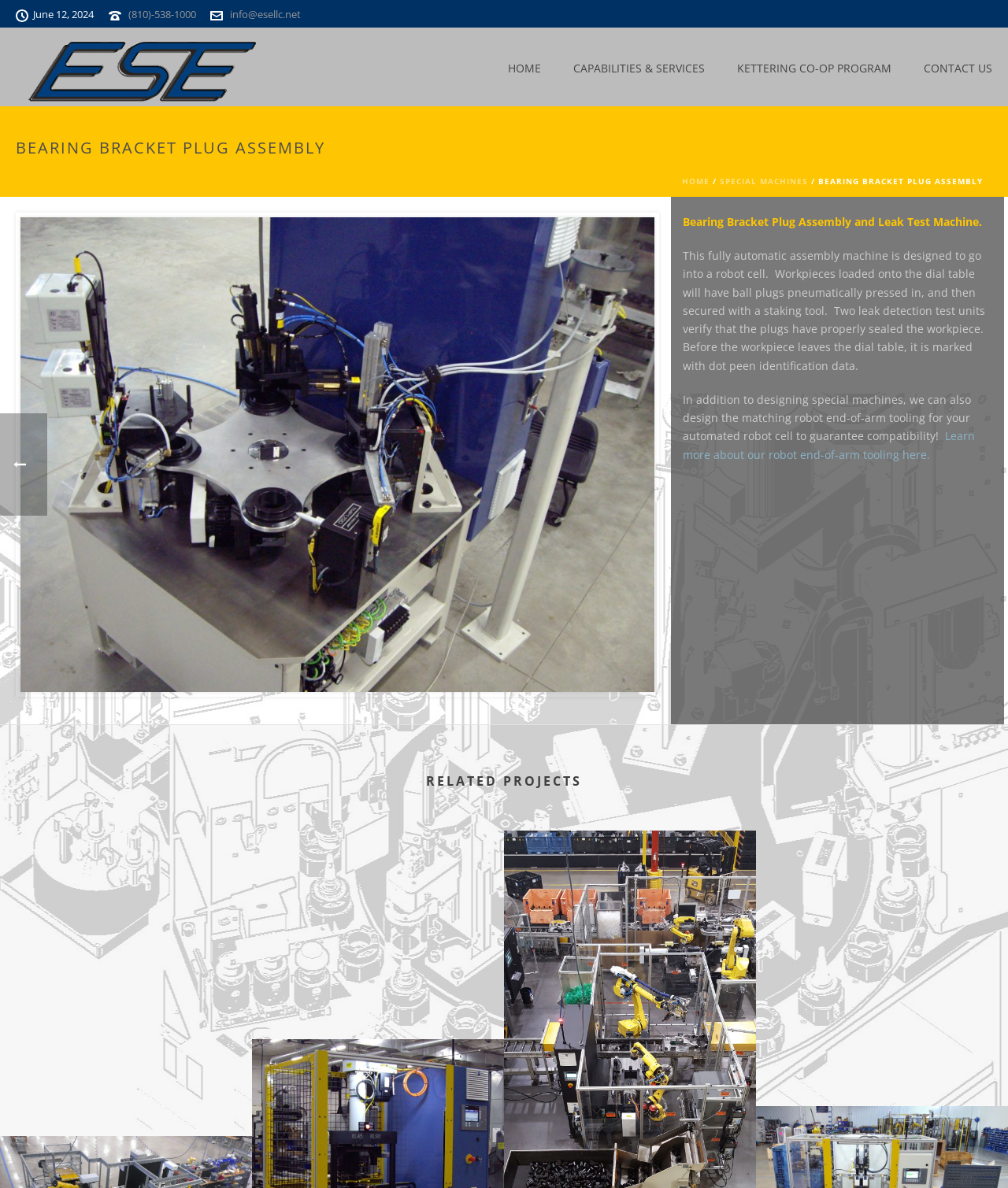Locate the bounding box coordinates of the area that needs to be clicked to fulfill the following instruction: "View Bearing bracket plug assembly and leak test machine details". The coordinates should be in the format of four float numbers between 0 and 1, namely [left, top, right, bottom].

[0.016, 0.179, 0.654, 0.587]